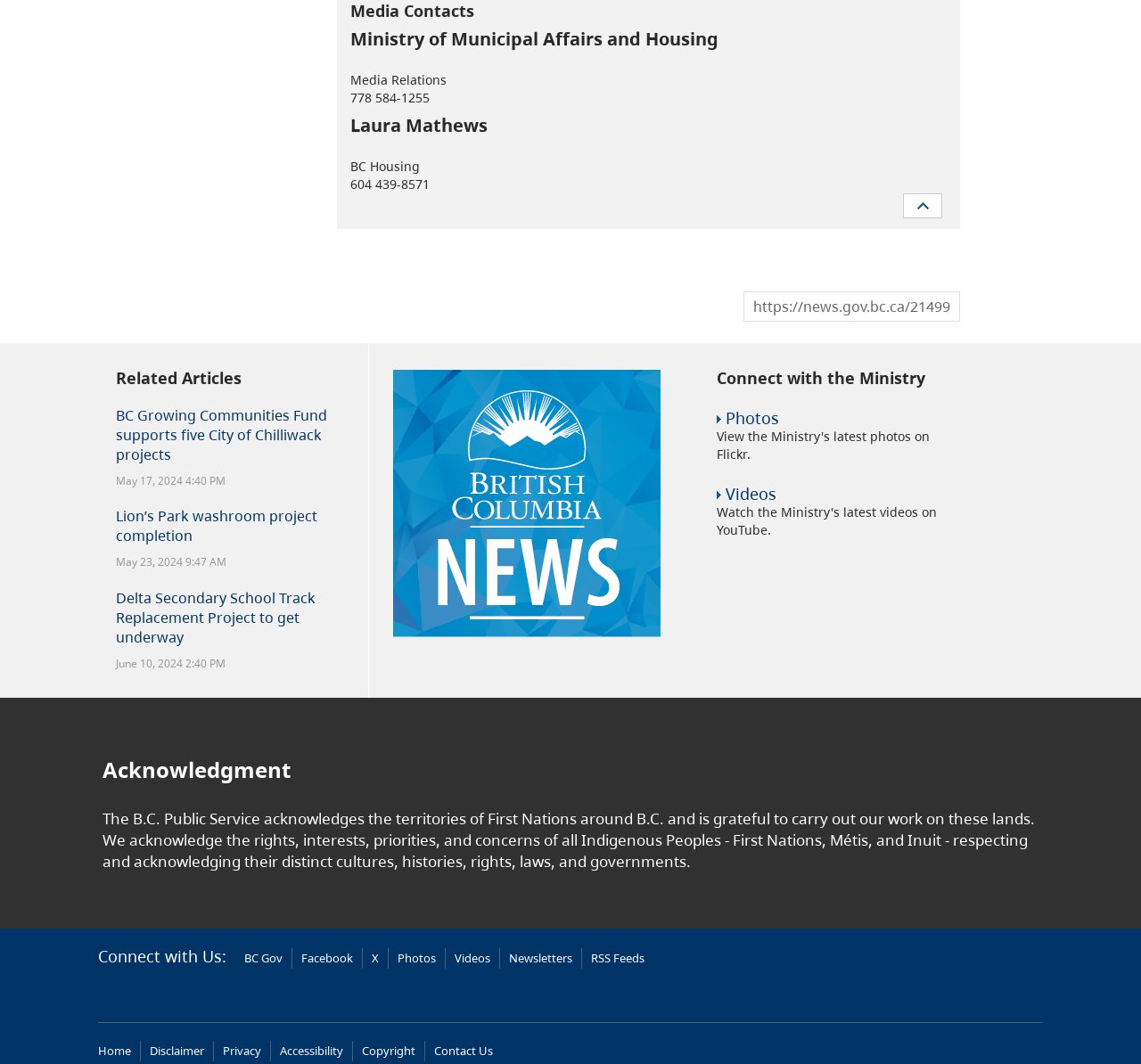Kindly determine the bounding box coordinates of the area that needs to be clicked to fulfill this instruction: "Call Media Relations".

[0.307, 0.083, 0.376, 0.099]